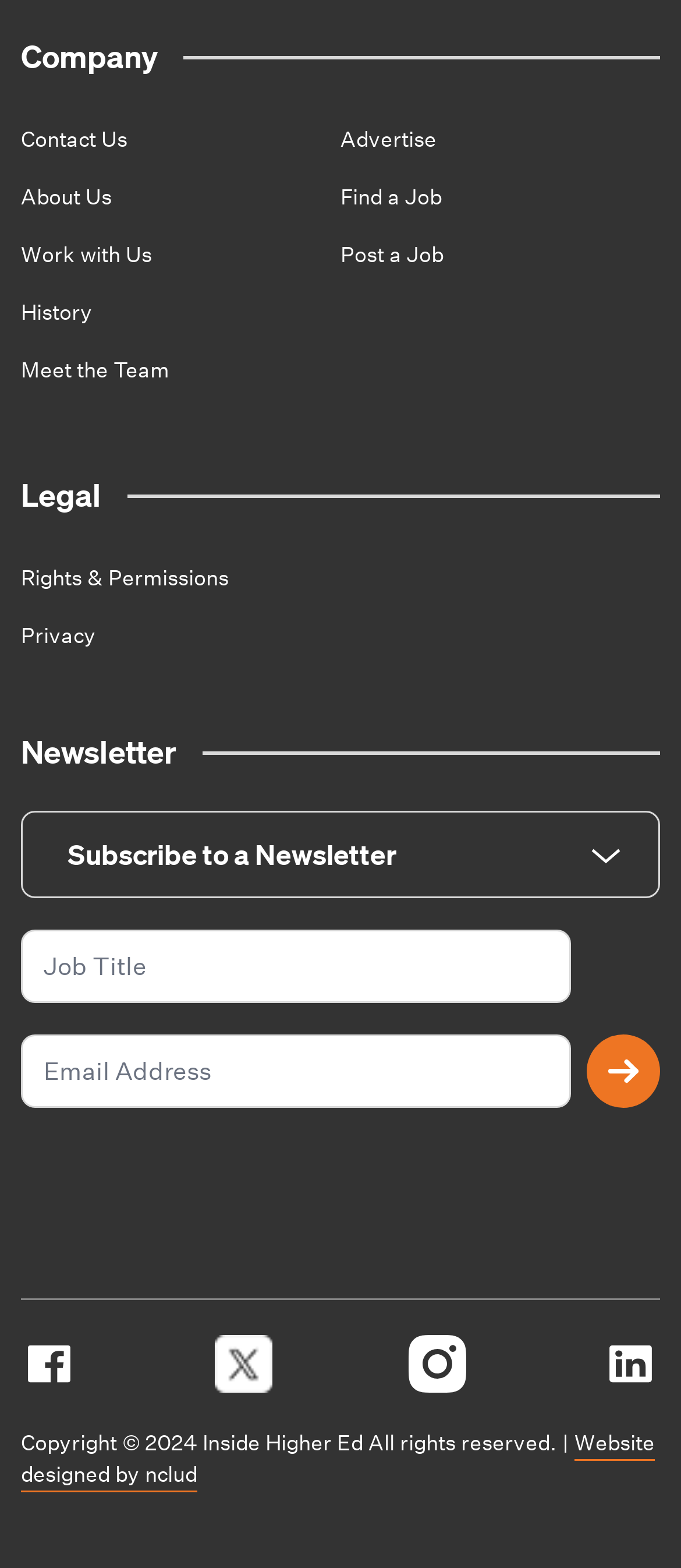Show the bounding box coordinates of the region that should be clicked to follow the instruction: "Visit Inside Higher Ed Facebook."

[0.031, 0.851, 0.115, 0.888]